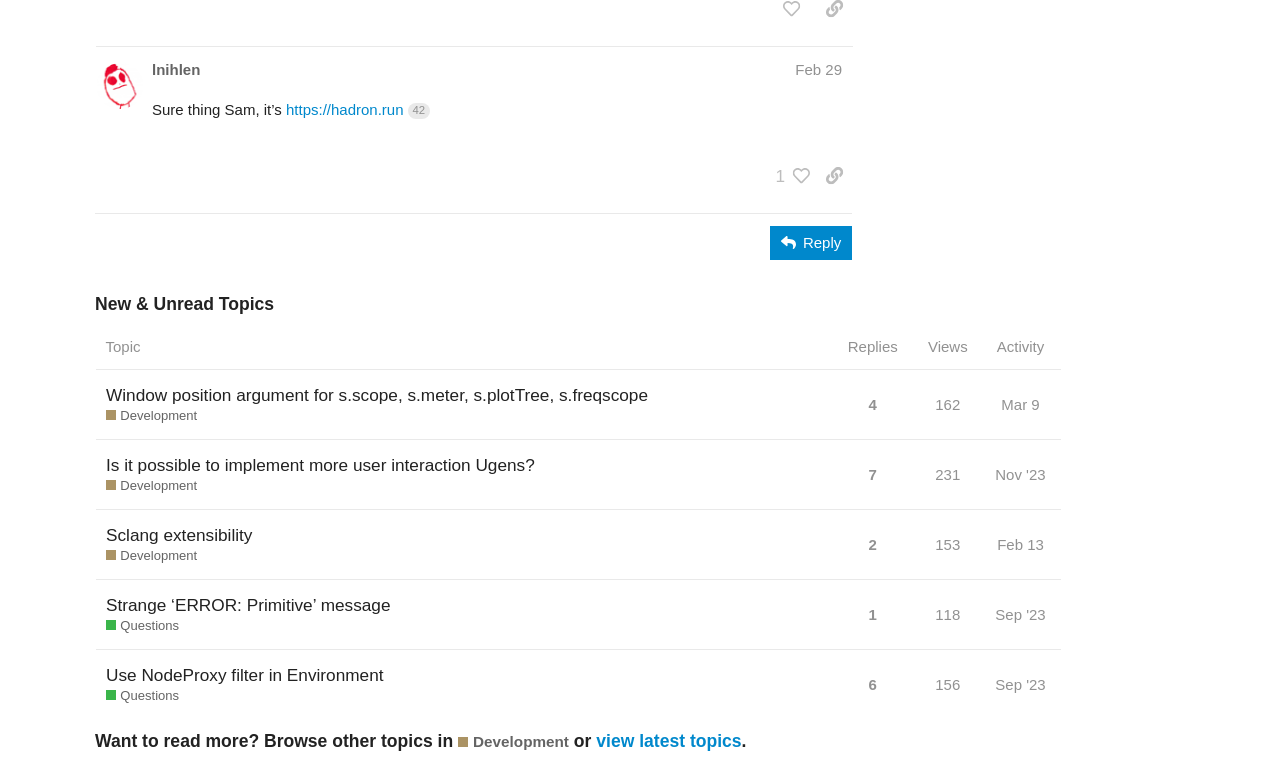How many topics are listed in the table?
Refer to the image and provide a thorough answer to the question.

I counted the number of rows in the table, which starts from 'Window position argument for s.scope, s.meter, s.plotTree, s.freqscope Development' and ends at 'Use NodeProxy filter in Environment Questions'. There are 5 rows in total.